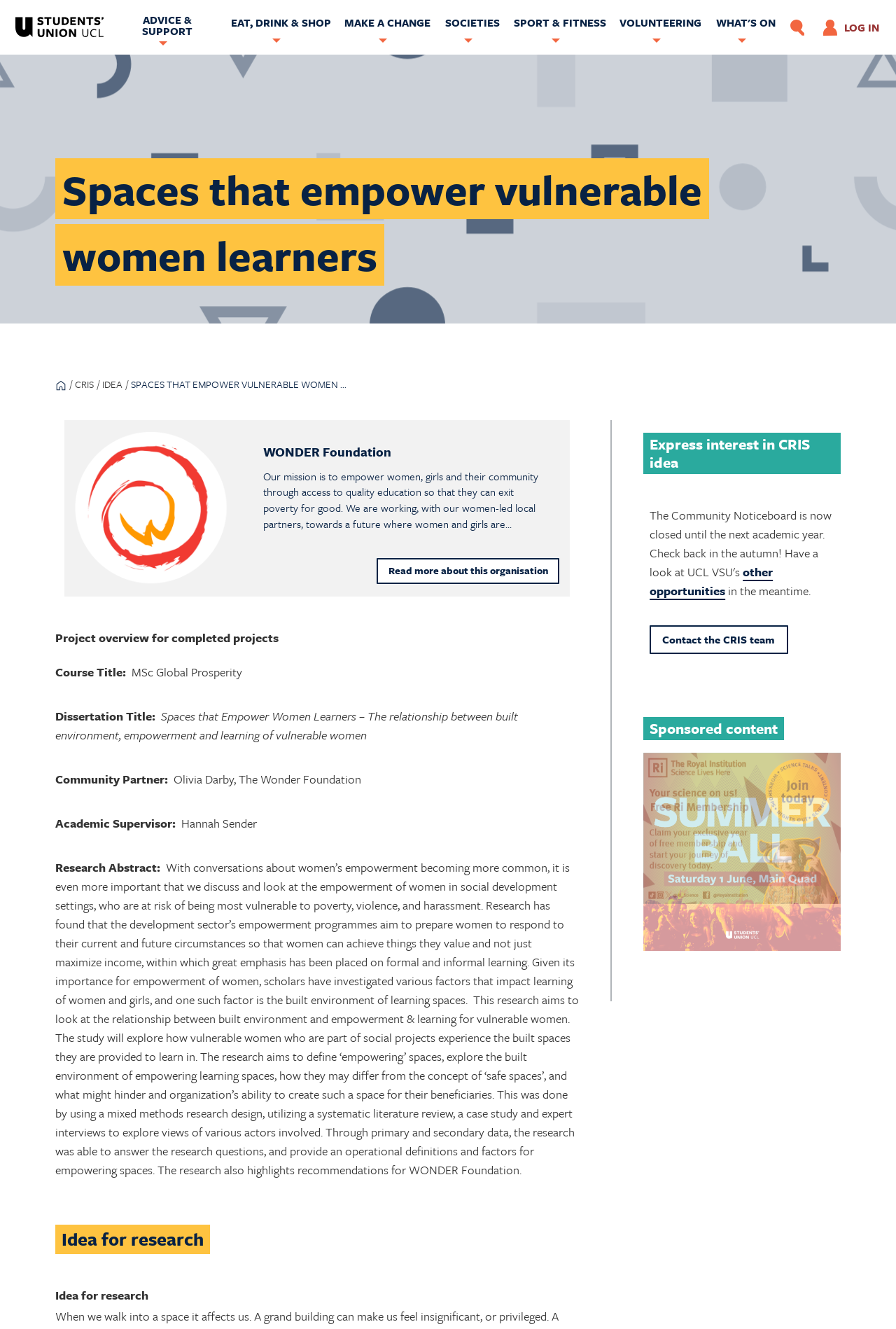Bounding box coordinates are specified in the format (top-left x, top-left y, bottom-right x, bottom-right y). All values are floating point numbers bounded between 0 and 1. Please provide the bounding box coordinate of the region this sentence describes: Societies

[0.495, 0.011, 0.559, 0.031]